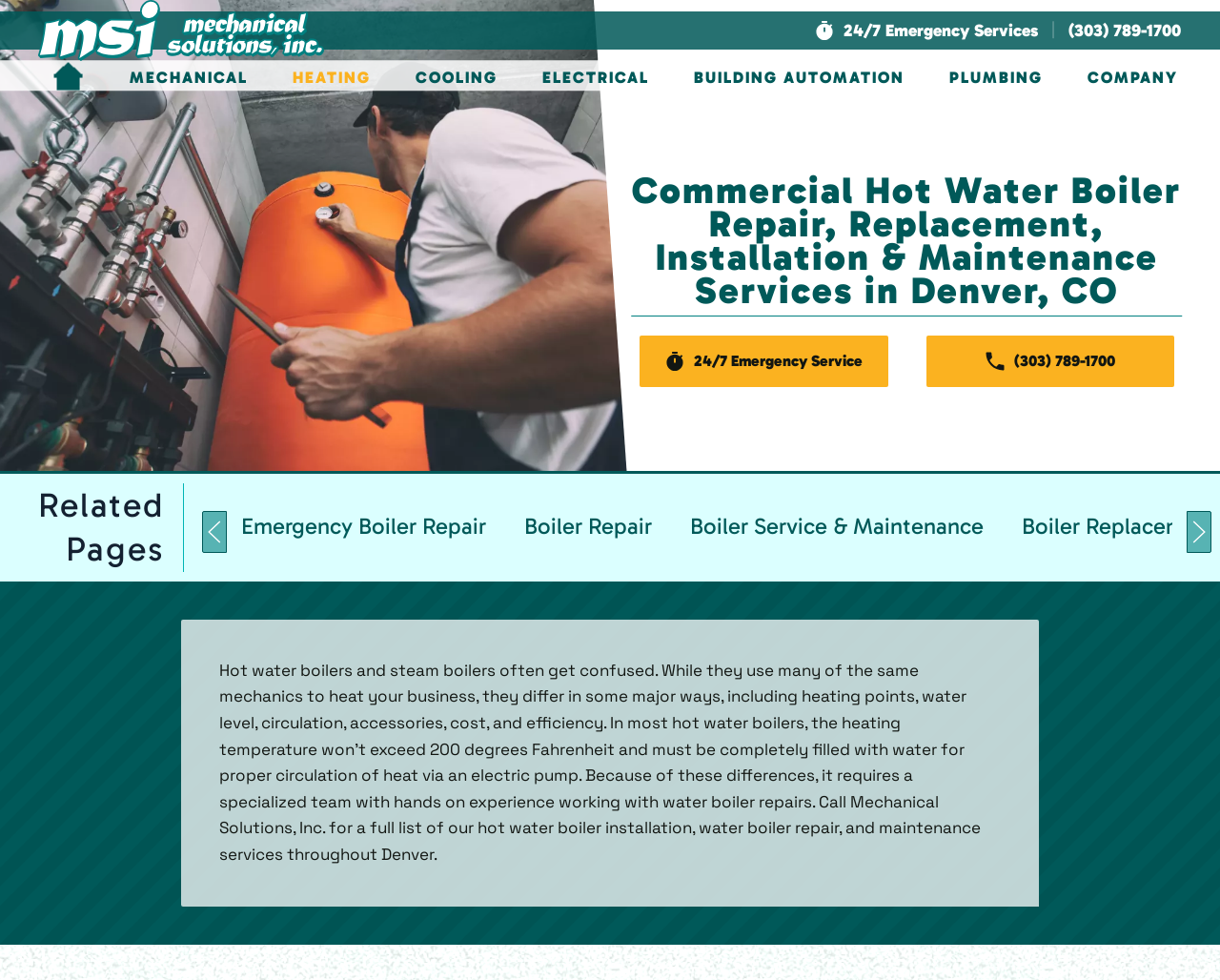Please find the bounding box coordinates of the element's region to be clicked to carry out this instruction: "View the 'Emergency Boiler Repair' page".

[0.198, 0.521, 0.398, 0.556]